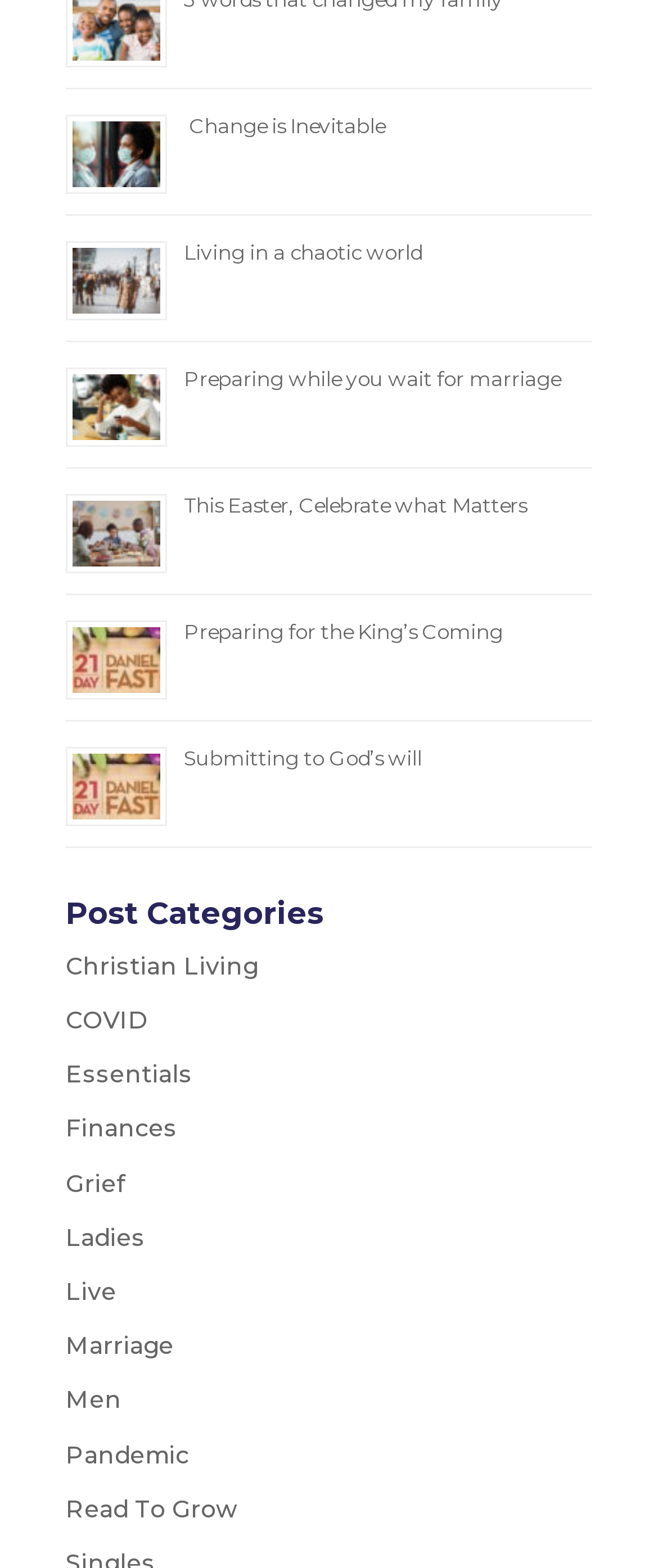Please determine the bounding box coordinates of the element's region to click for the following instruction: "View 'Living in a chaotic world'".

[0.279, 0.153, 0.641, 0.169]